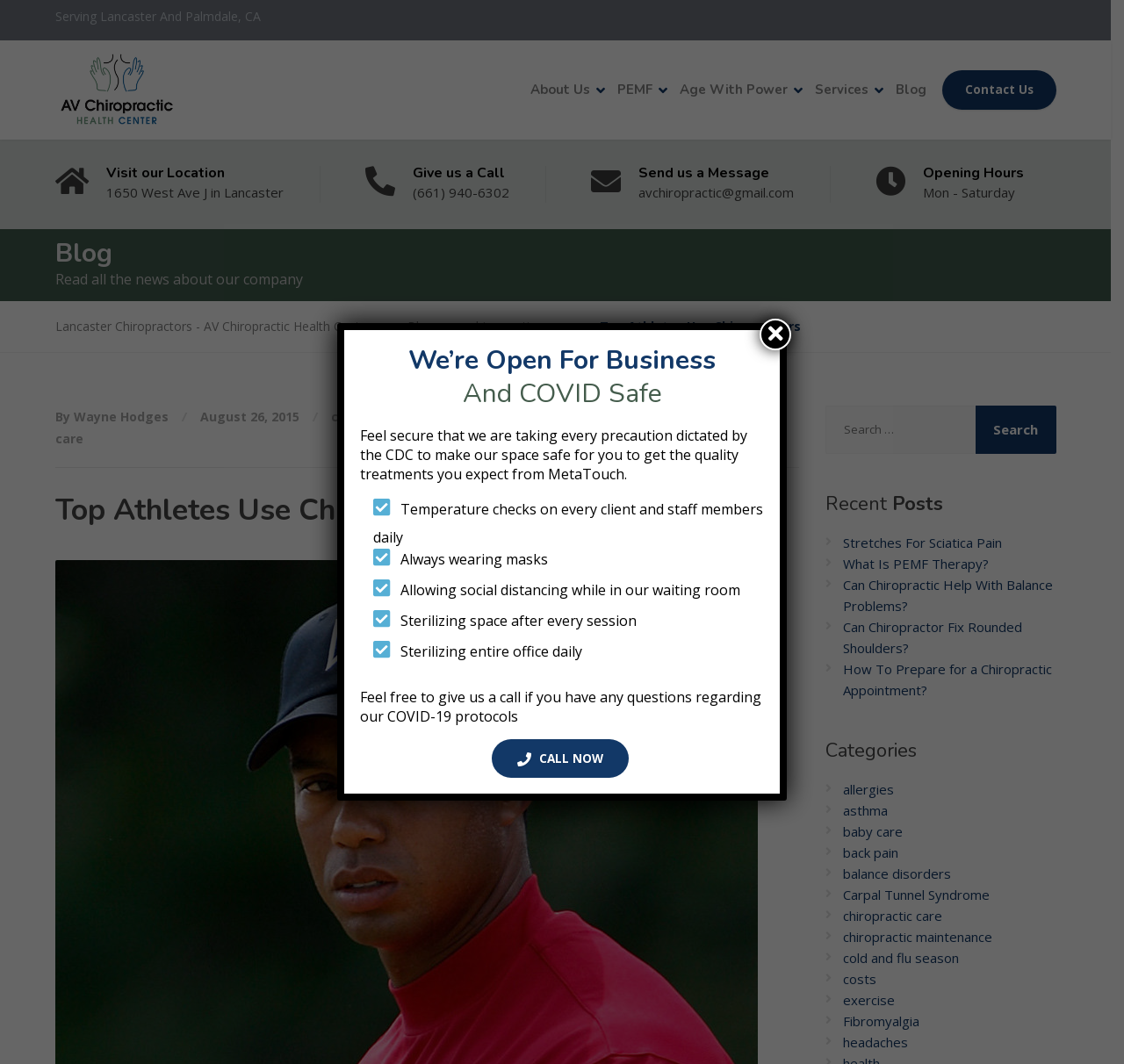Based on the image, please respond to the question with as much detail as possible:
How many navigation menu items are there?

I counted the number of listitems in the LayoutTable with the description 'Main Navigation' and found 5 items: 'About Us', 'PEMF', 'Age With Power', 'Services', and 'Blog'.